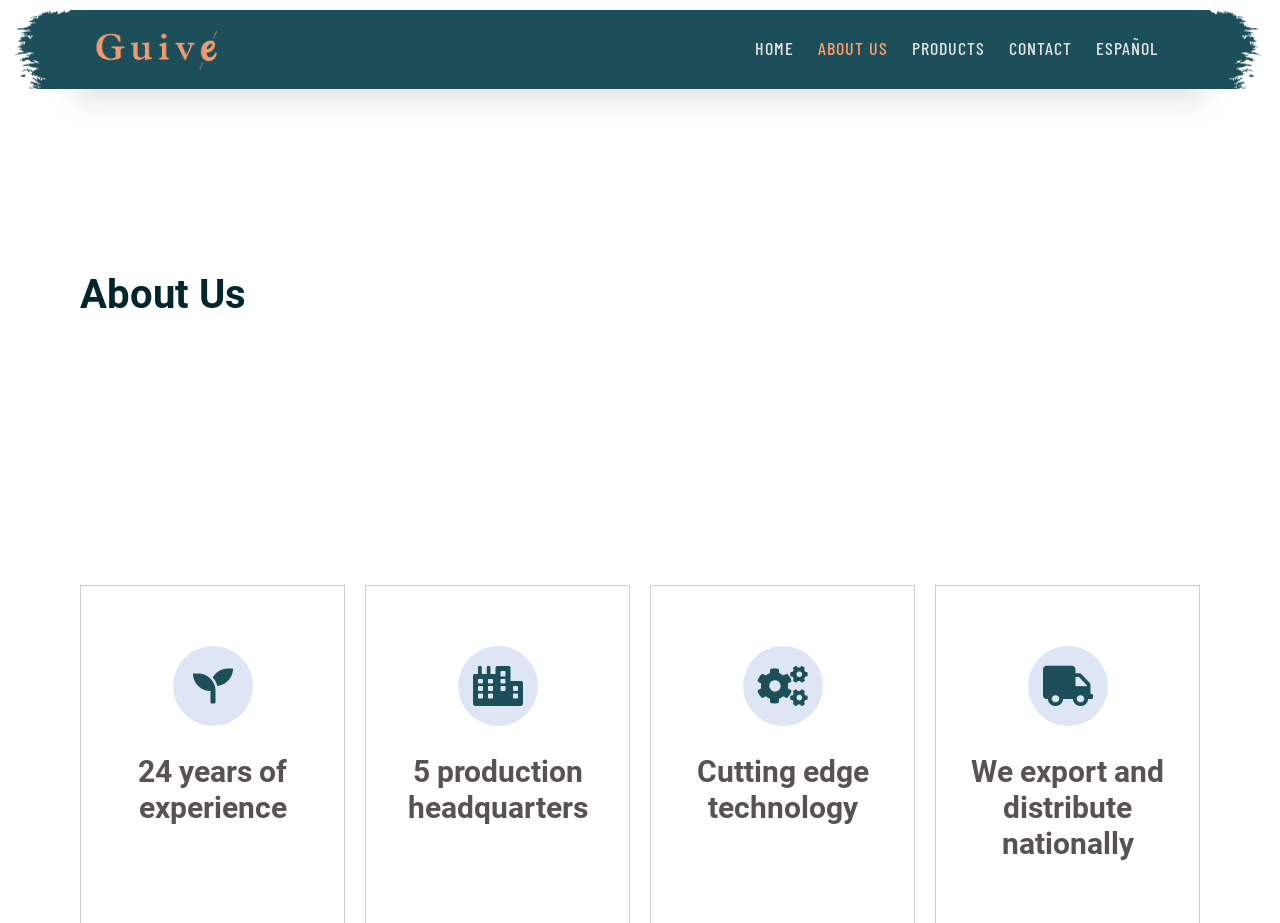Identify the bounding box for the UI element that is described as follows: "Home".

[0.58, 0.026, 0.63, 0.078]